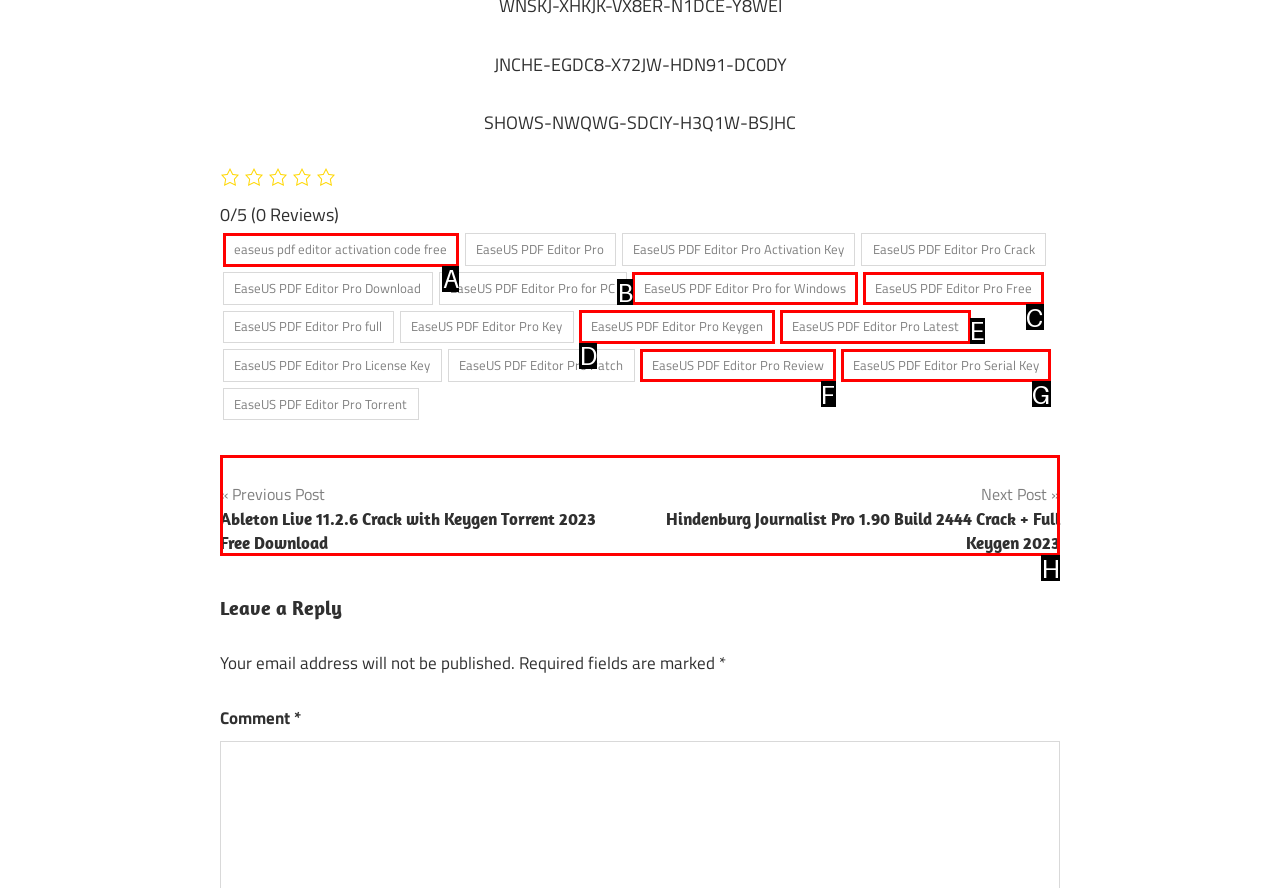Select the right option to accomplish this task: Click the 'DOWNLOAD NOW' button. Reply with the letter corresponding to the correct UI element.

None